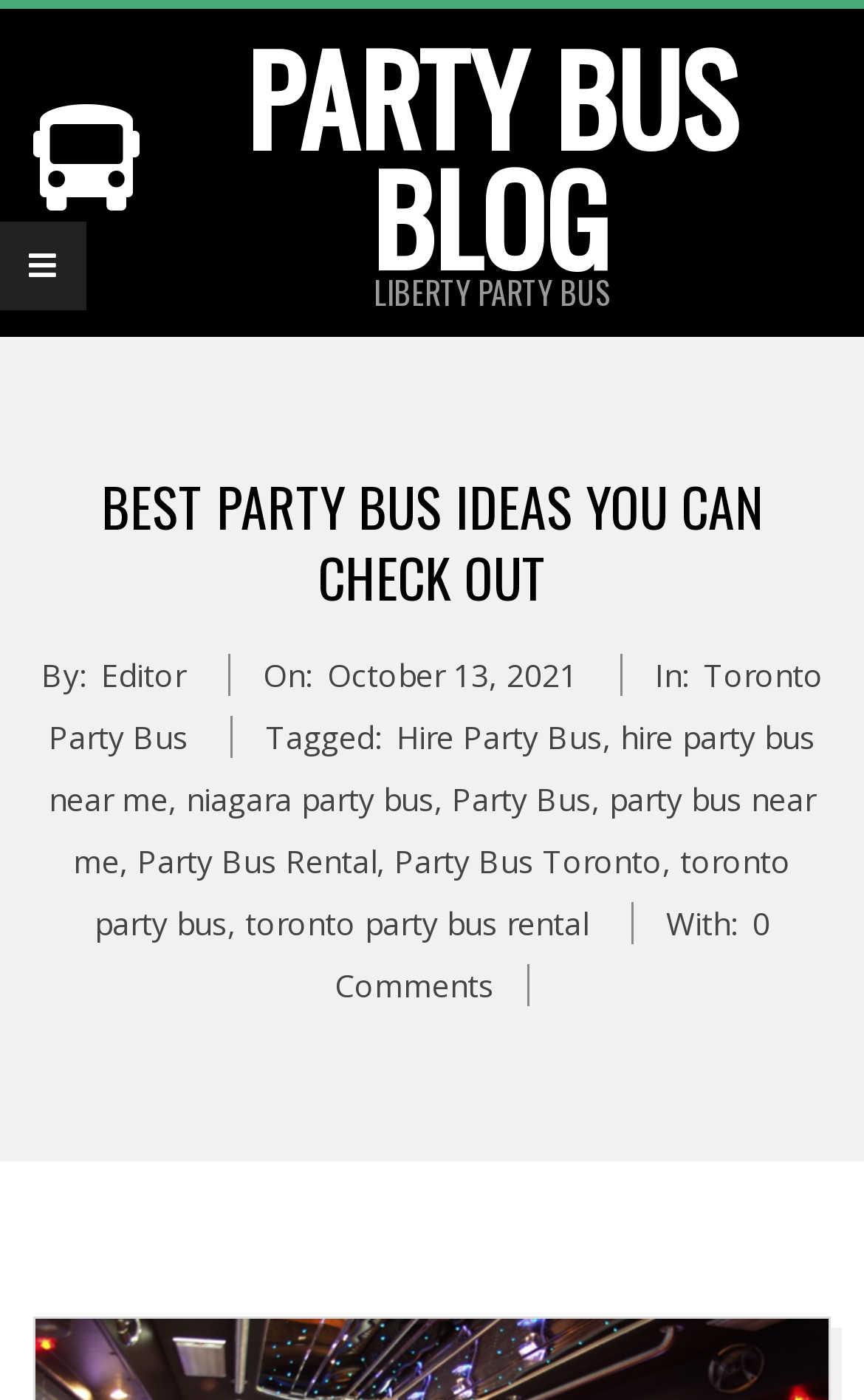Who is the author of the blog post?
Using the information from the image, give a concise answer in one word or a short phrase.

Editor